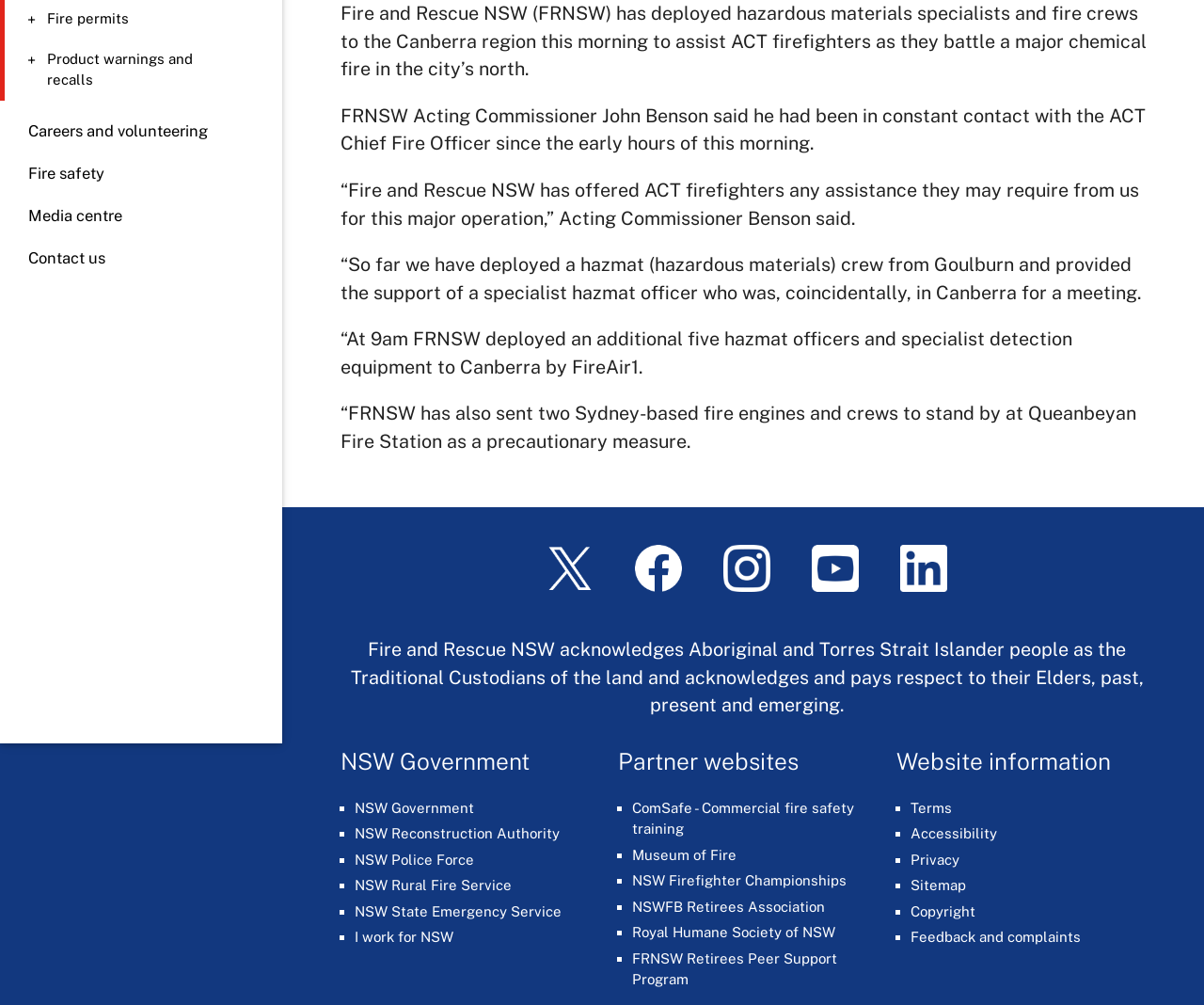Identify the bounding box for the UI element that is described as follows: "alt="Facebook"".

[0.512, 0.594, 0.582, 0.61]